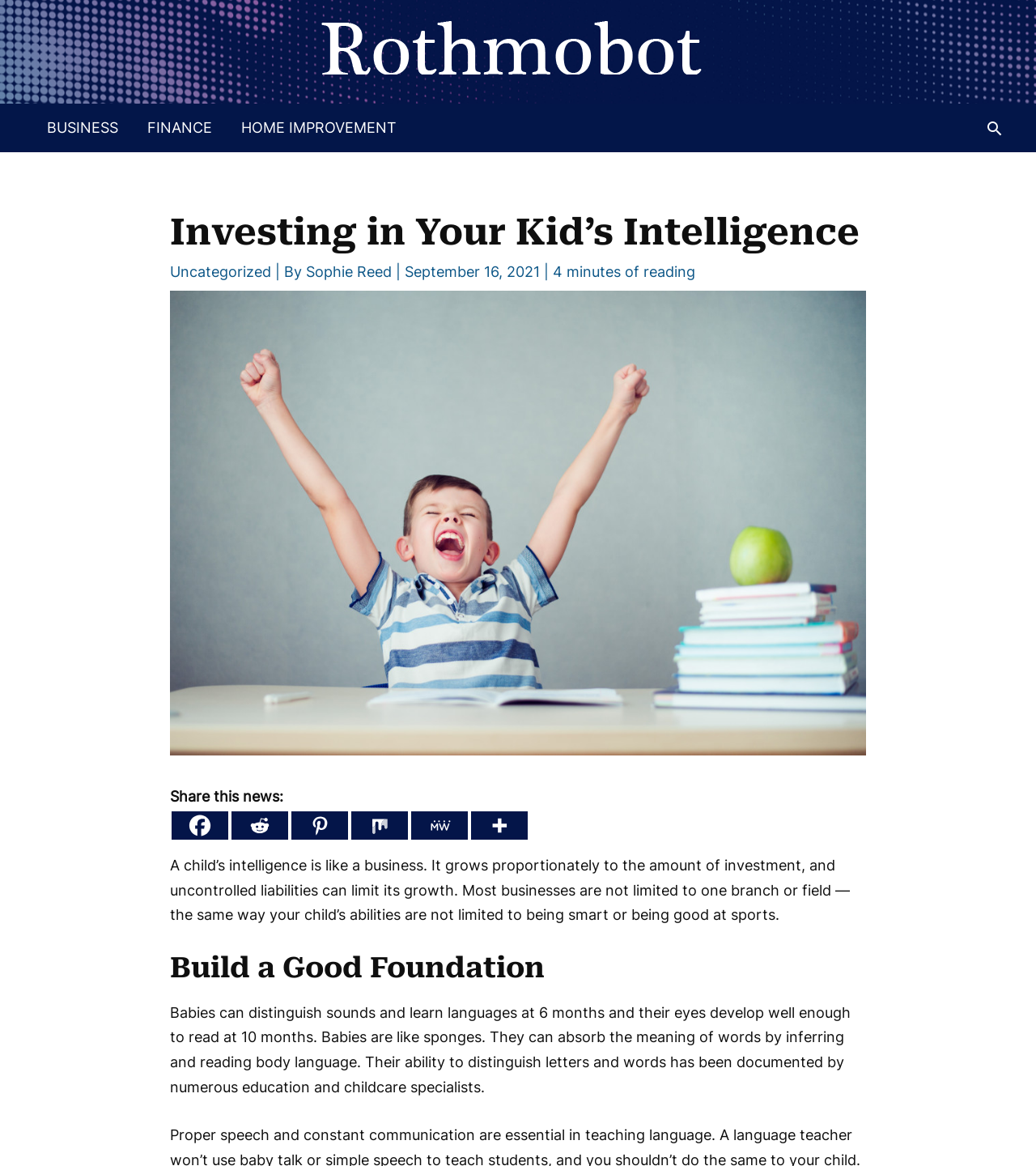Please identify the bounding box coordinates of the area I need to click to accomplish the following instruction: "Click on the 'FINANCE' link".

[0.128, 0.089, 0.219, 0.131]